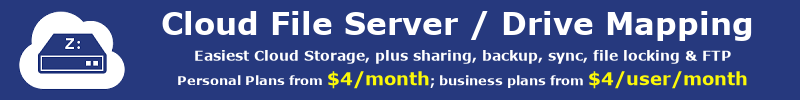Give an elaborate caption for the image.

The image showcases a promotional banner for a cloud file server and drive mapping service. It prominently features a stylized graphic of a cloud with a computer drive icon, suggesting versatility in cloud storage solutions. The text highlights the service as the "Easiest Cloud Storage," emphasizing features such as sharing, backup, synchronization, file locking, and FTP capabilities. 

Additionally, pricing details are clearly displayed, indicating that personal plans start at just $4 per month and business plans at $4 per user per month. This informative banner aims to attract potential users by outlining the affordability and convenience of the cloud service, set against a vibrant blue background that enhances visibility and engagement.